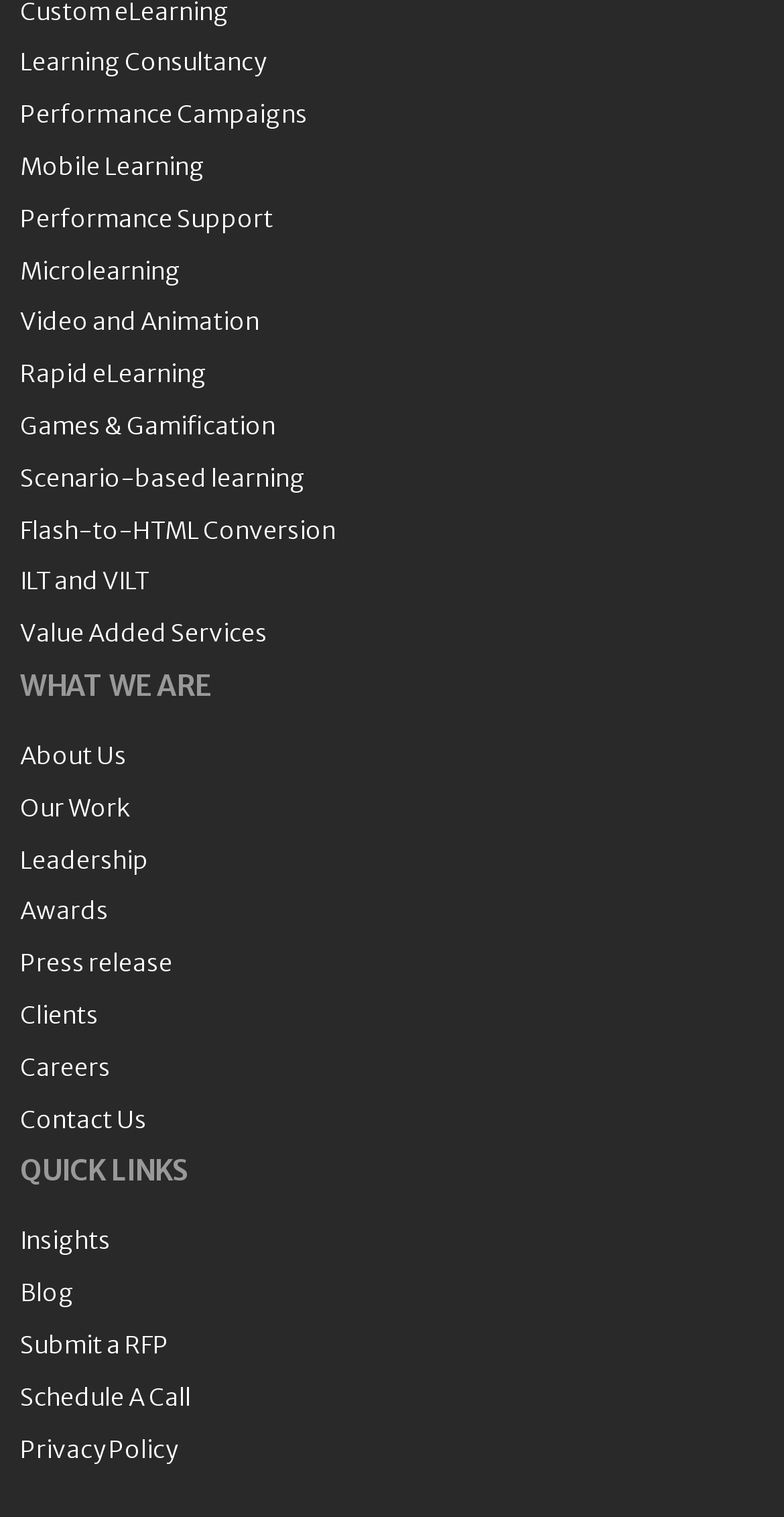Please provide the bounding box coordinates for the element that needs to be clicked to perform the instruction: "Check the latest Press releases". The coordinates must consist of four float numbers between 0 and 1, formatted as [left, top, right, bottom].

[0.026, 0.625, 0.974, 0.647]